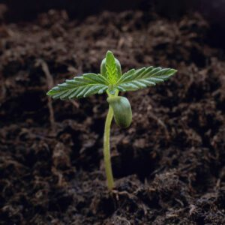What is the name of the cannabis strain discussed on the webpage?
Provide a detailed answer to the question, using the image to inform your response.

The caption states that the image embodies the joy of beginning the growing process, emphasizing the excitement of watching a seed turn into a flourishing plant as it receives the necessary light and care to thrive, and specifically mentions the Dama Blanca strain discussed on the webpage.